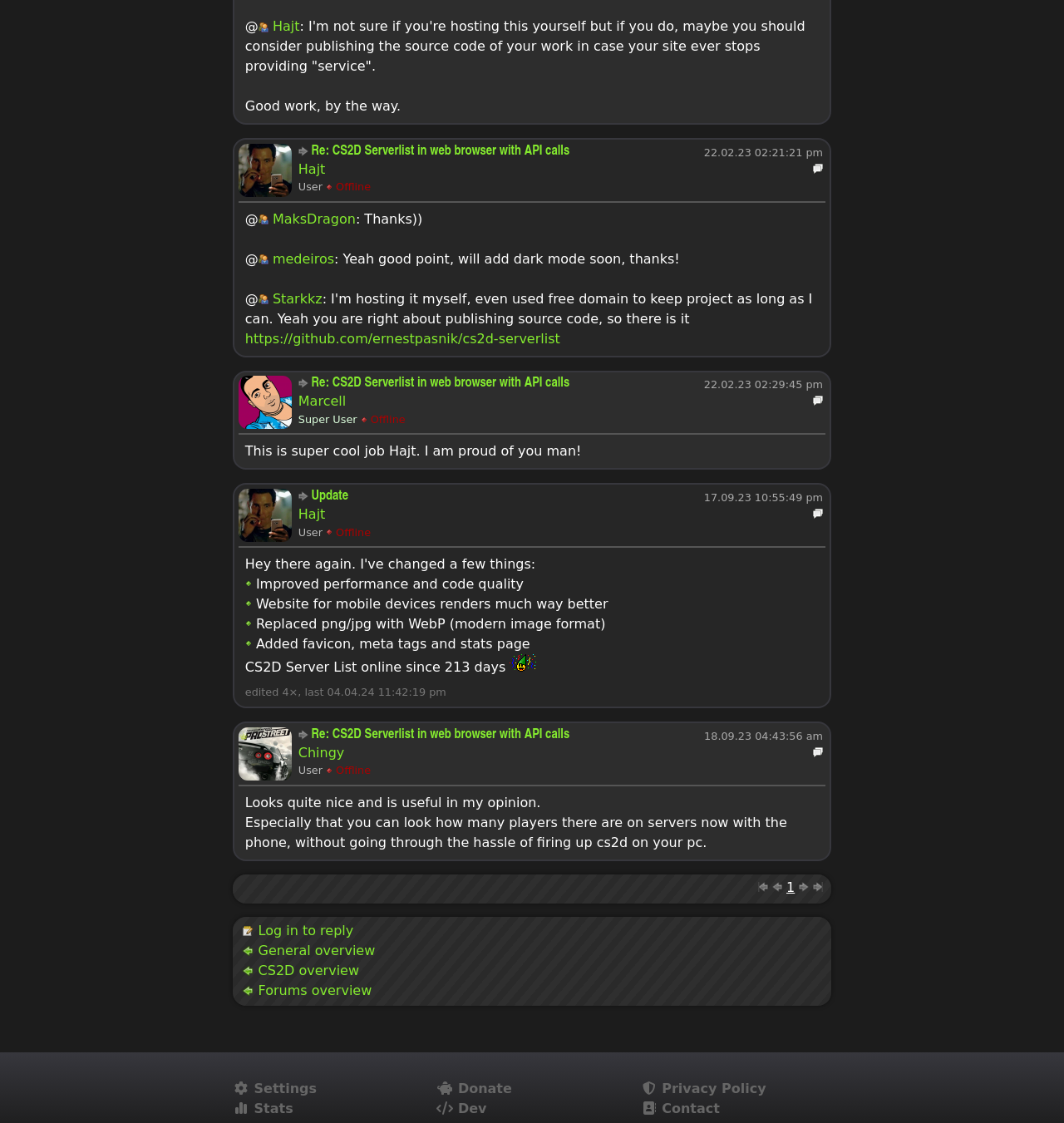Answer the question using only one word or a concise phrase: What is the purpose of the link provided by user medeiros?

To access GitHub repository